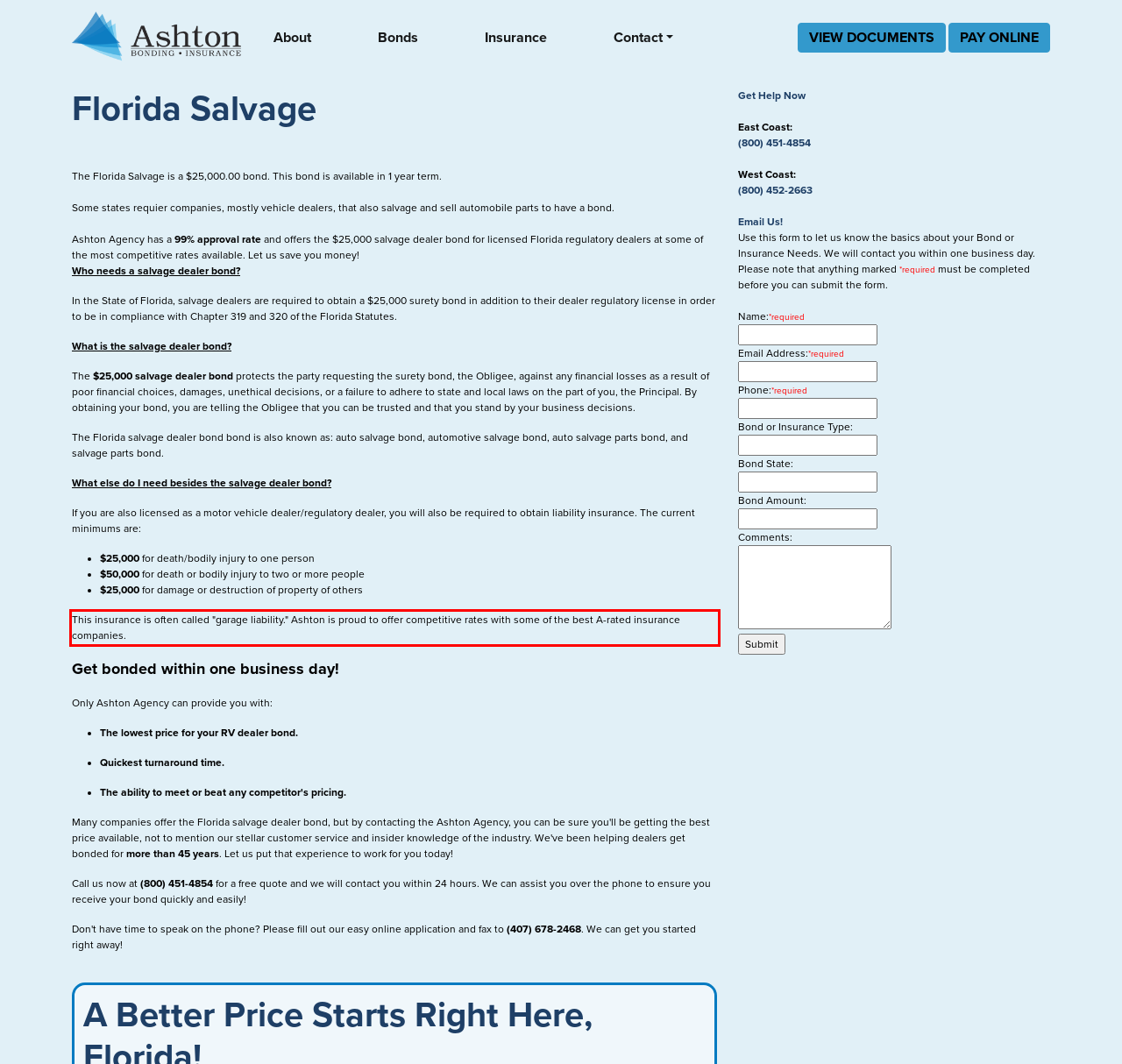Please examine the webpage screenshot and extract the text within the red bounding box using OCR.

This insurance is often called "garage liability." Ashton is proud to offer competitive rates with some of the best A-rated insurance companies.